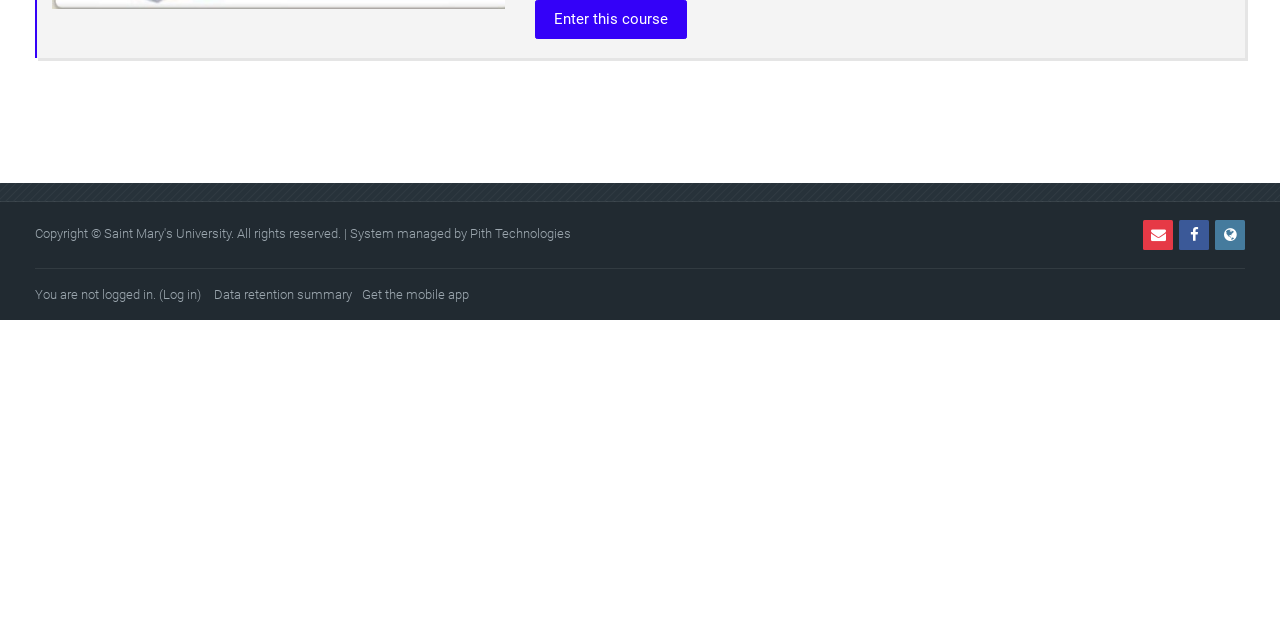Using the provided description Get the mobile app, find the bounding box coordinates for the UI element. Provide the coordinates in (top-left x, top-left y, bottom-right x, bottom-right y) format, ensuring all values are between 0 and 1.

[0.282, 0.444, 0.366, 0.477]